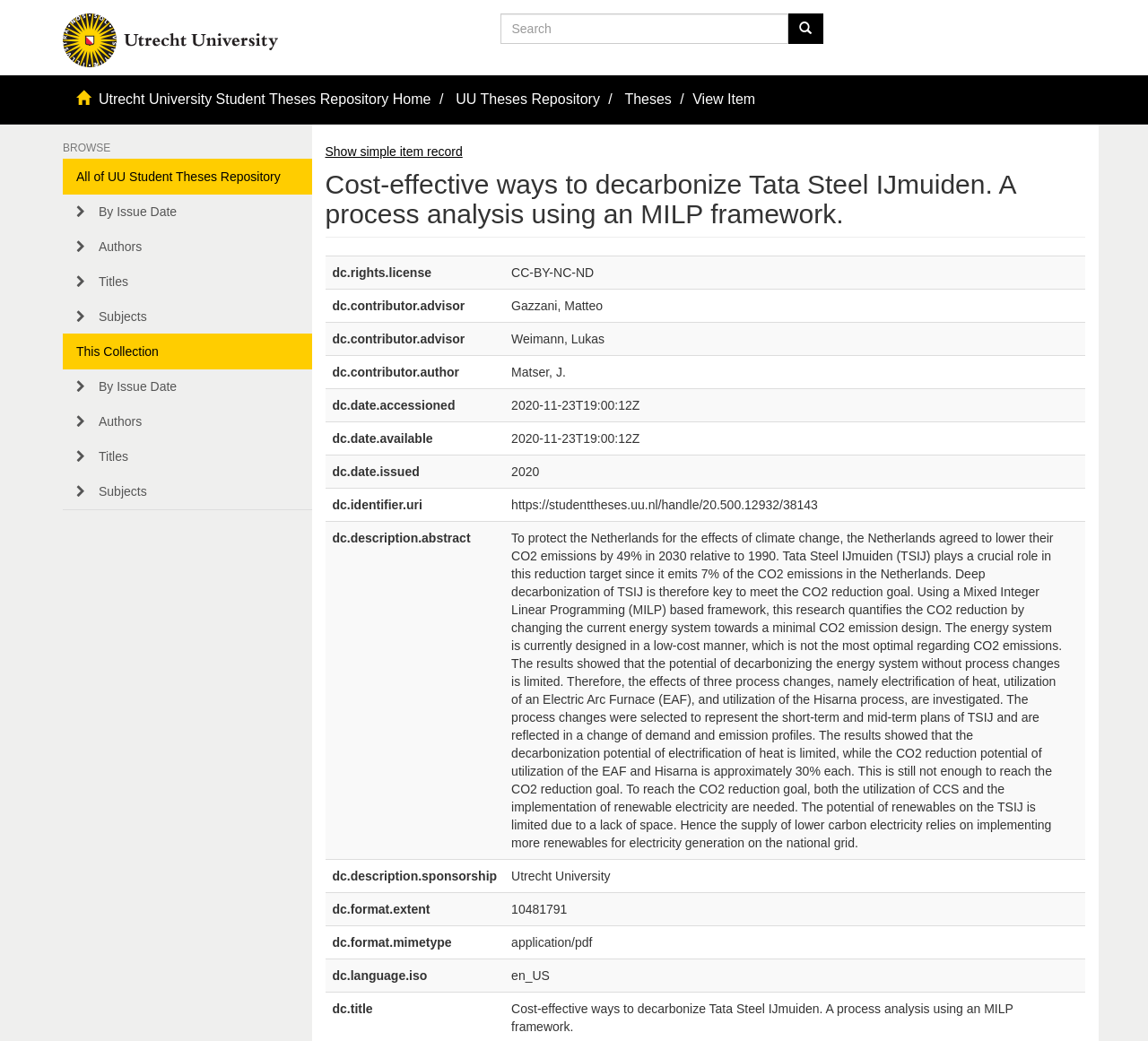Please determine the bounding box coordinates for the element that should be clicked to follow these instructions: "Show simple item record".

[0.283, 0.139, 0.403, 0.152]